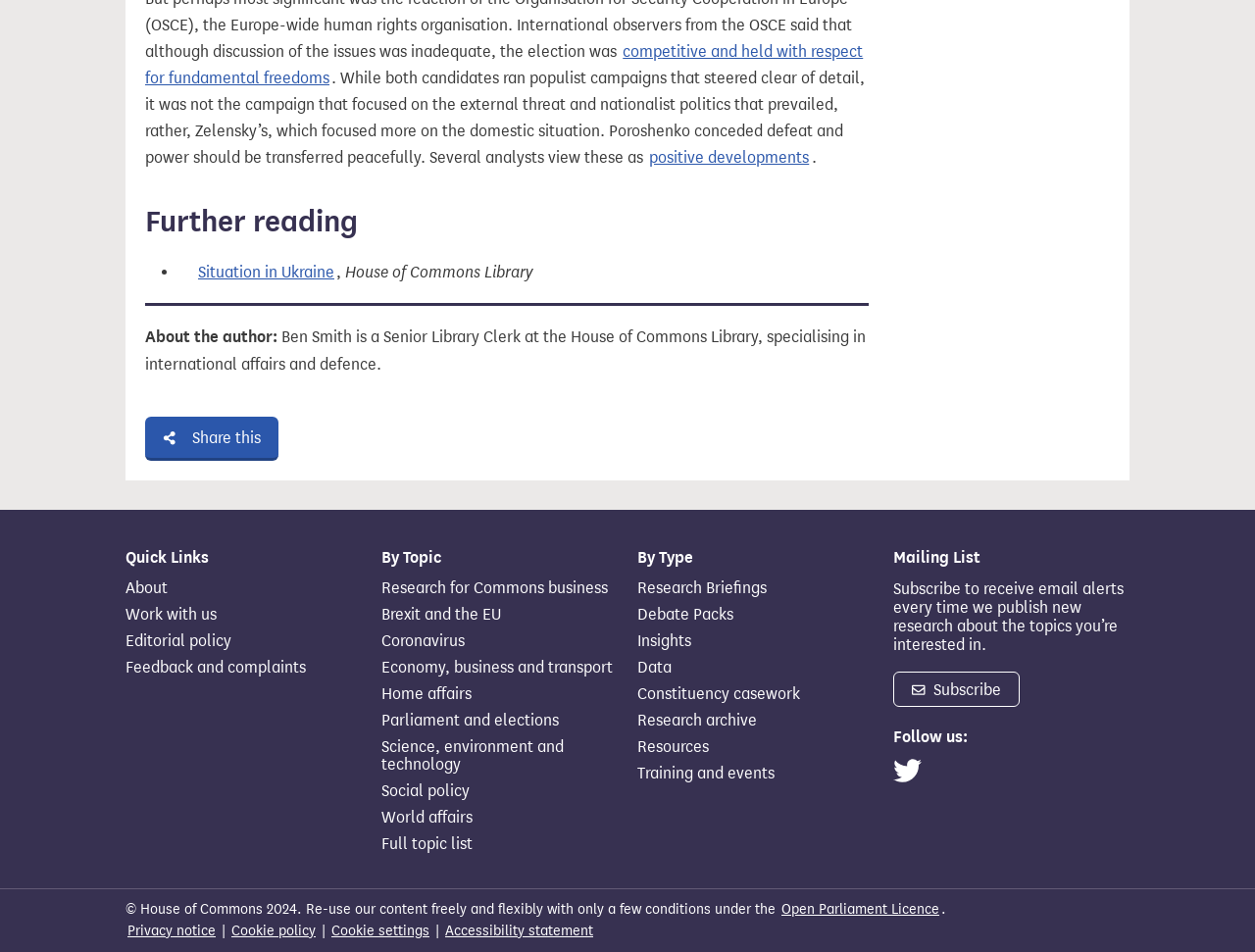Please find the bounding box coordinates of the element that must be clicked to perform the given instruction: "Read further reading". The coordinates should be four float numbers from 0 to 1, i.e., [left, top, right, bottom].

[0.116, 0.213, 0.692, 0.253]